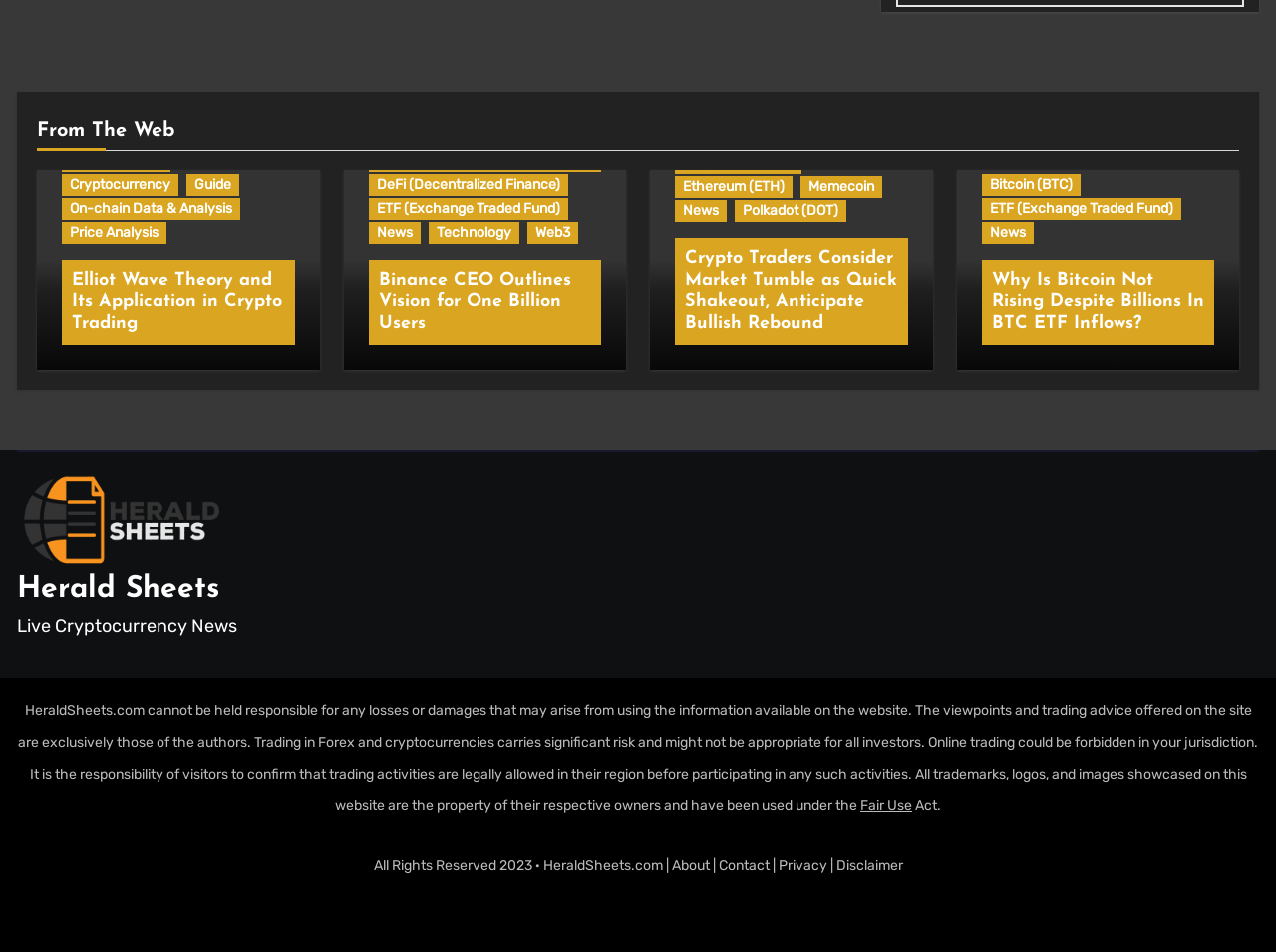Find the bounding box coordinates of the clickable area that will achieve the following instruction: "Click on 'Crypto Trading'".

[0.048, 0.158, 0.134, 0.181]